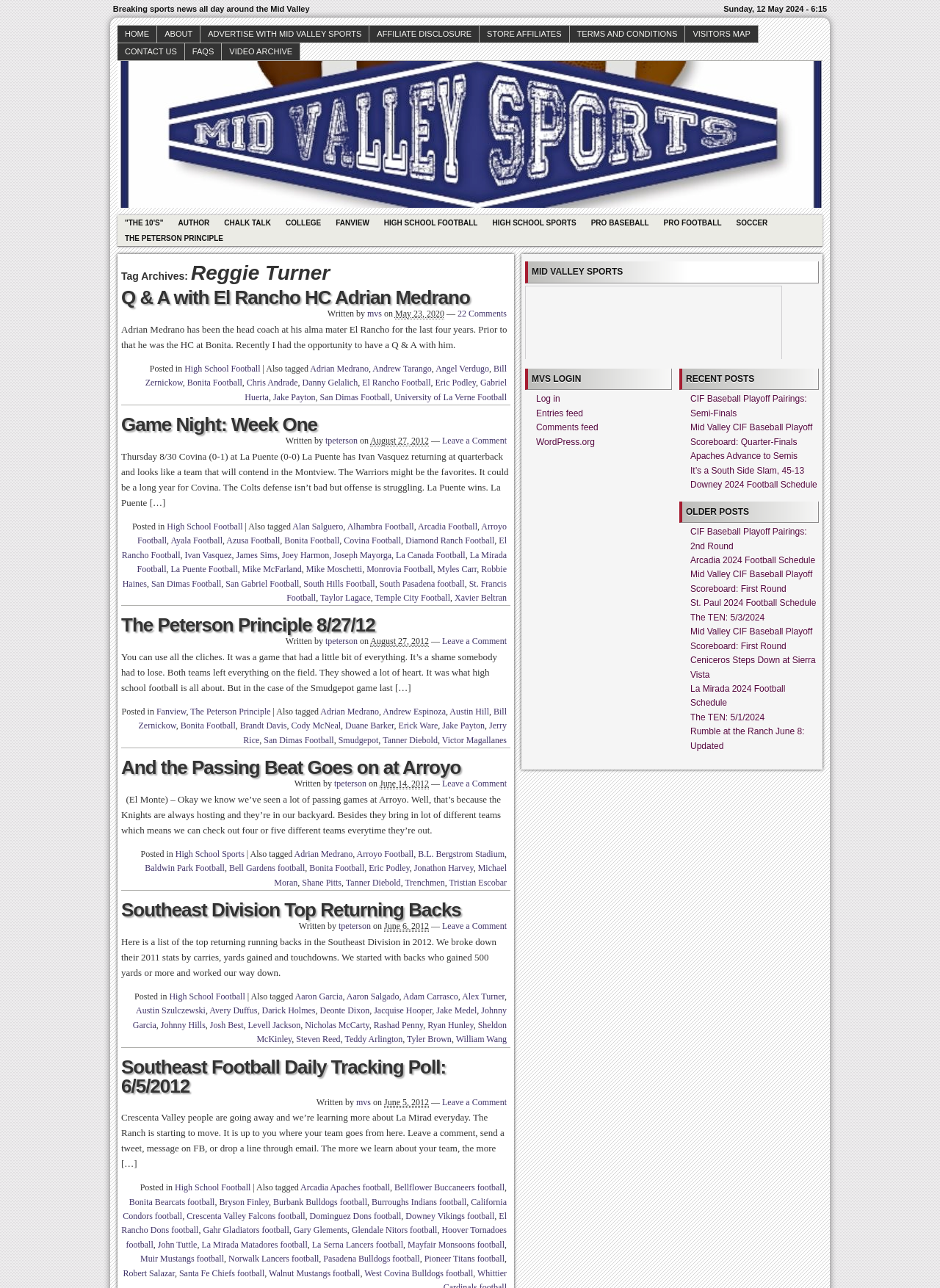Determine the bounding box coordinates of the element's region needed to click to follow the instruction: "Click on 'Claim 10% Off'". Provide these coordinates as four float numbers between 0 and 1, formatted as [left, top, right, bottom].

None